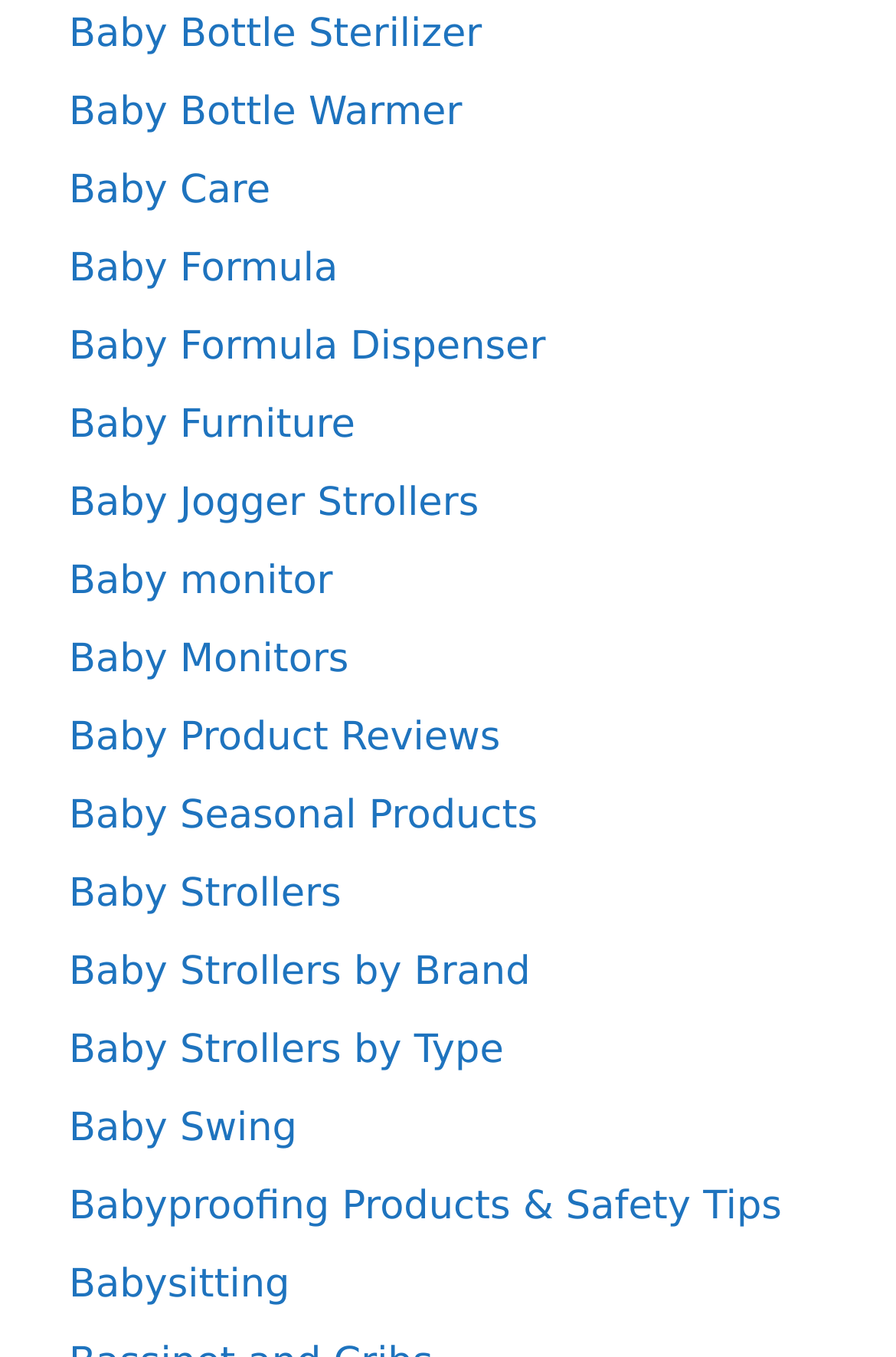How many types of baby strollers are listed?
Refer to the image and respond with a one-word or short-phrase answer.

Two